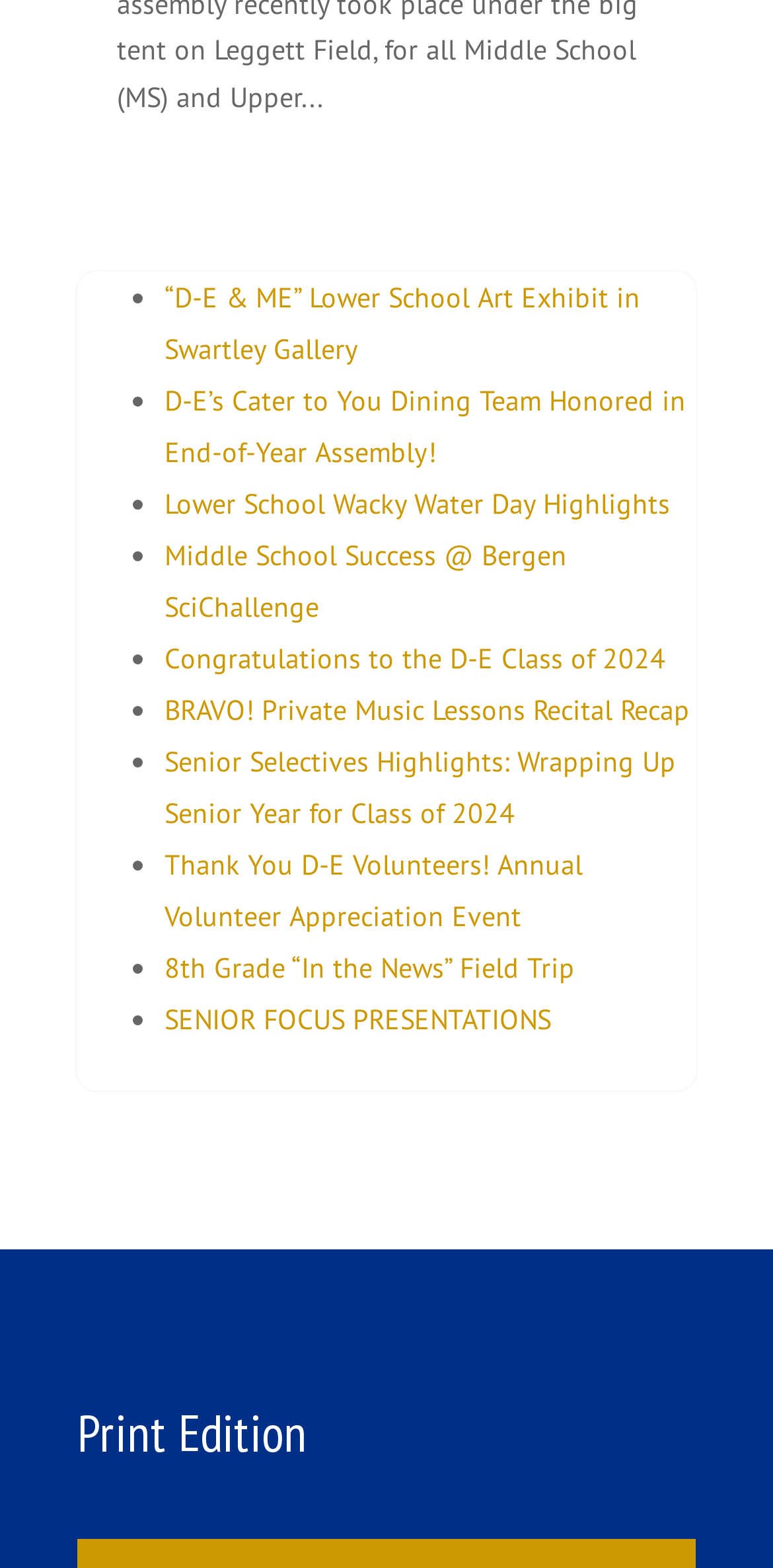Pinpoint the bounding box coordinates of the element to be clicked to execute the instruction: "check out Middle School Success at Bergen SciChallenge".

[0.213, 0.343, 0.733, 0.398]